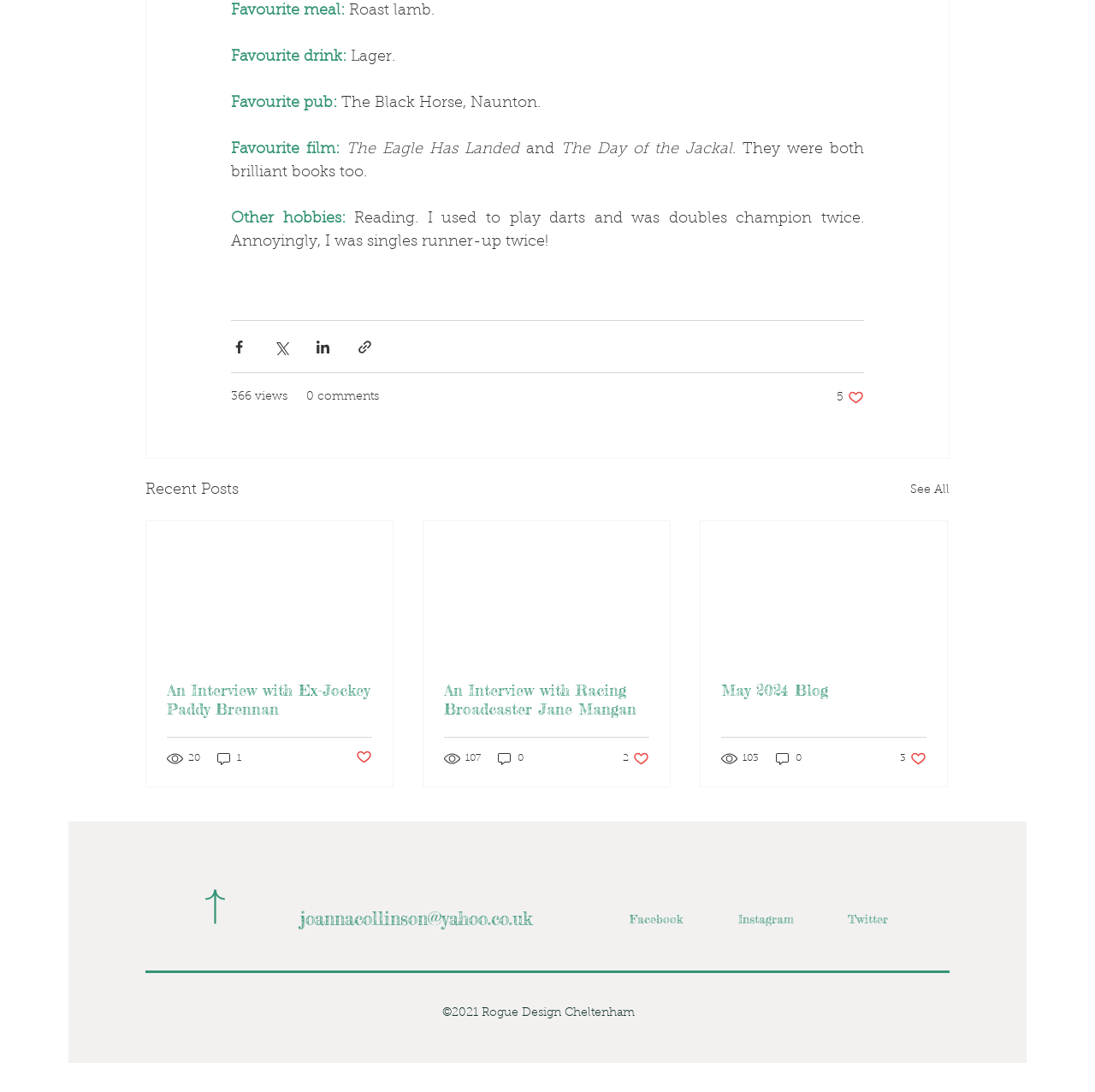What is the favourite meal of the person?
Based on the image, please offer an in-depth response to the question.

The favourite meal of the person is mentioned in the text as 'Roast lamb.' which is located at the top of the webpage.